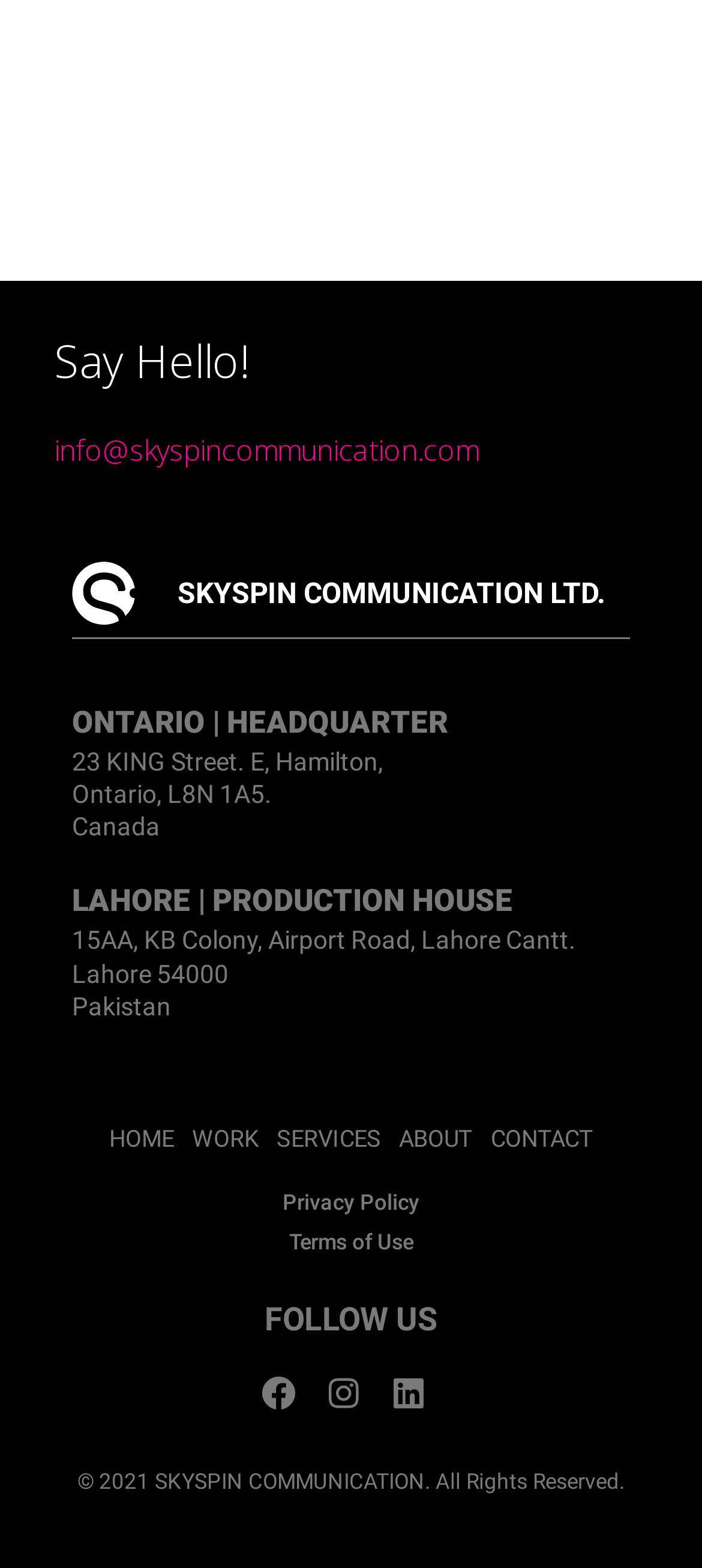What is the link to the 'ABOUT' page?
Answer the question with detailed information derived from the image.

The link to the 'ABOUT' page can be found in the navigation menu at the top of the webpage, which consists of links to various pages including 'HOME', 'WORK', 'SERVICES', 'ABOUT', and 'CONTACT'.